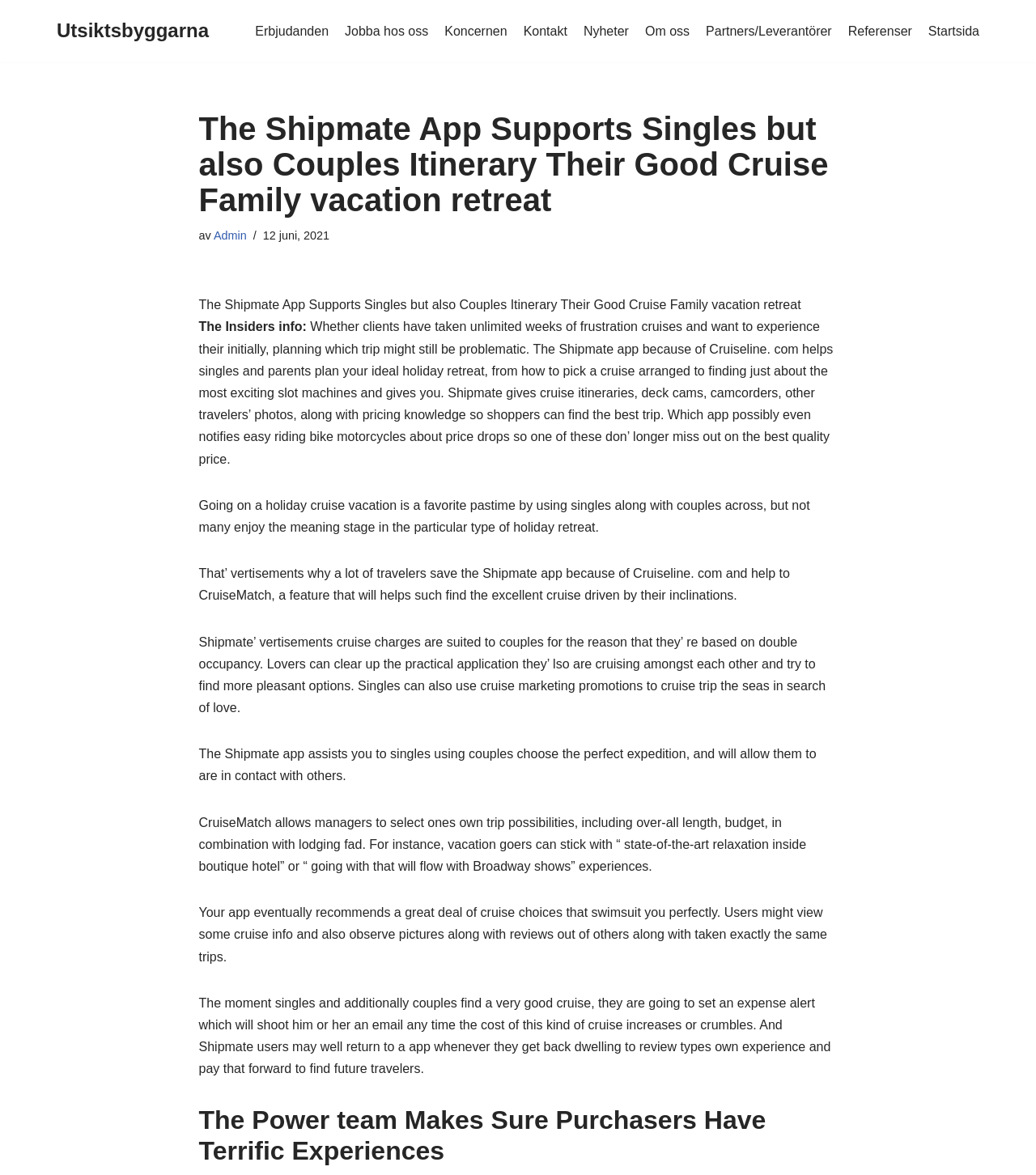Identify the coordinates of the bounding box for the element described below: "Kontakt". Return the coordinates as four float numbers between 0 and 1: [left, top, right, bottom].

[0.505, 0.018, 0.548, 0.035]